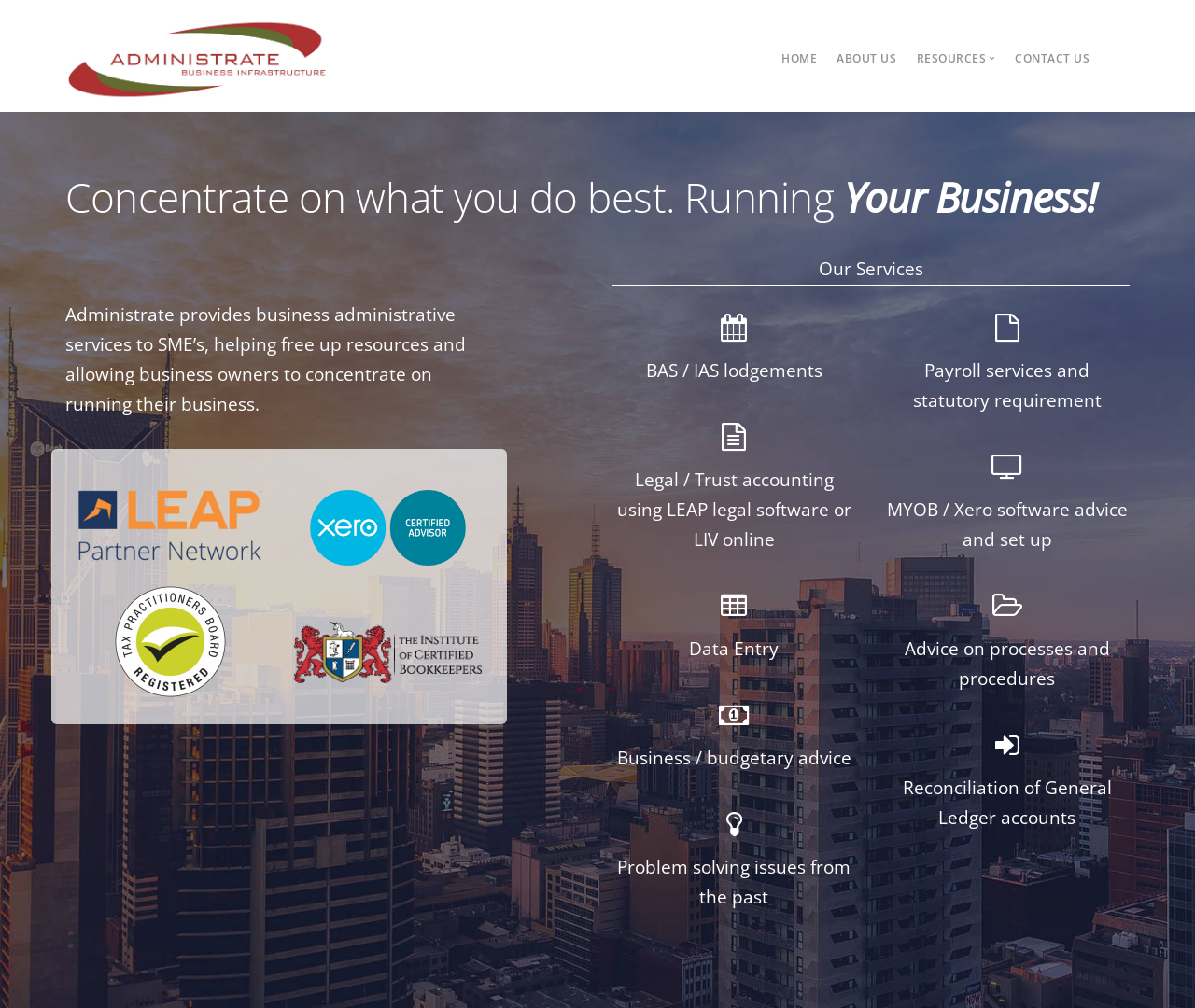Respond to the following question with a brief word or phrase:
What type of software is used for trust accounting?

LEAP legal software